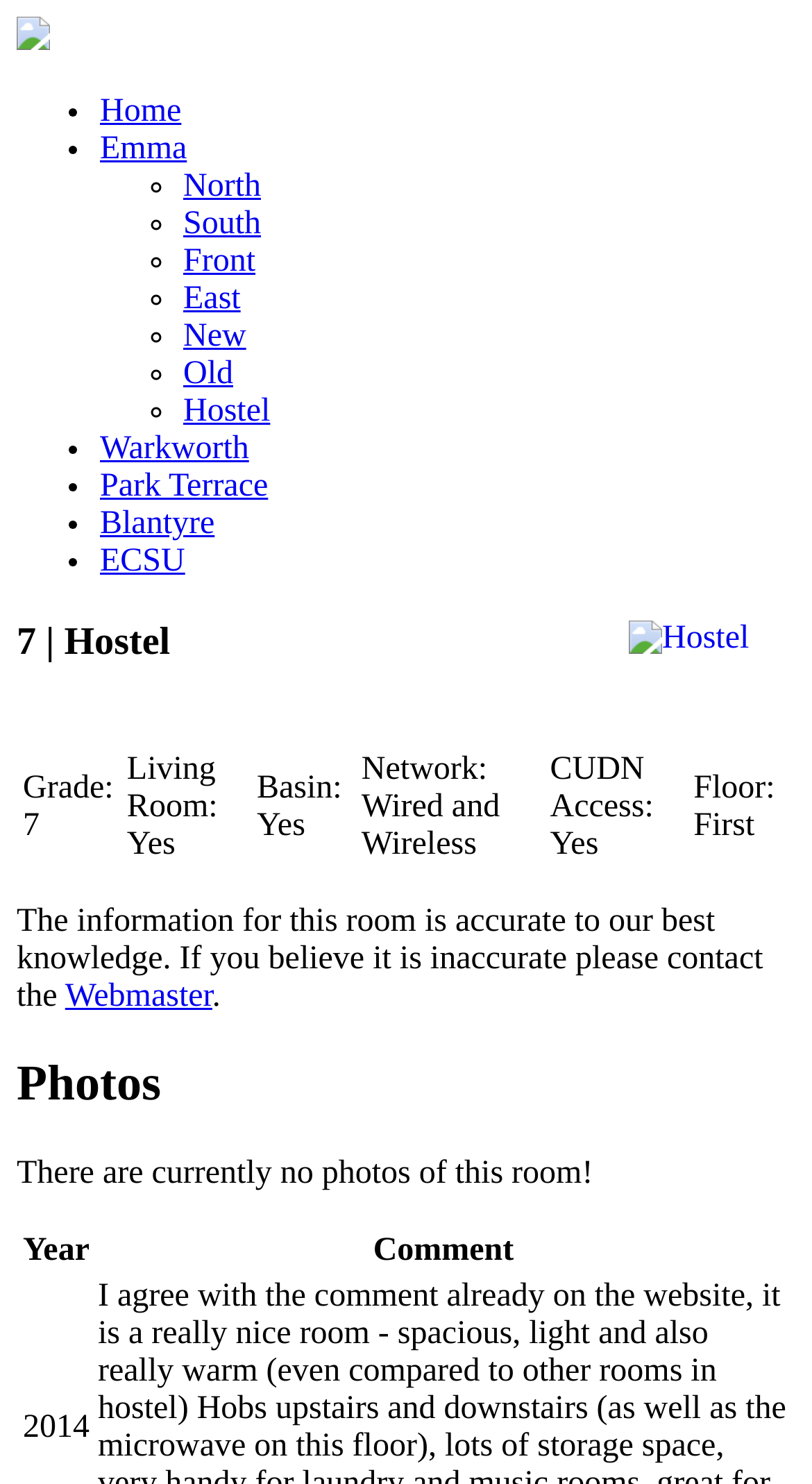Please examine the image and provide a detailed answer to the question: Is there a living room in the room?

The information about the living room can be found in the table at the middle of the page, in the cell 'Living Room: Yes'.